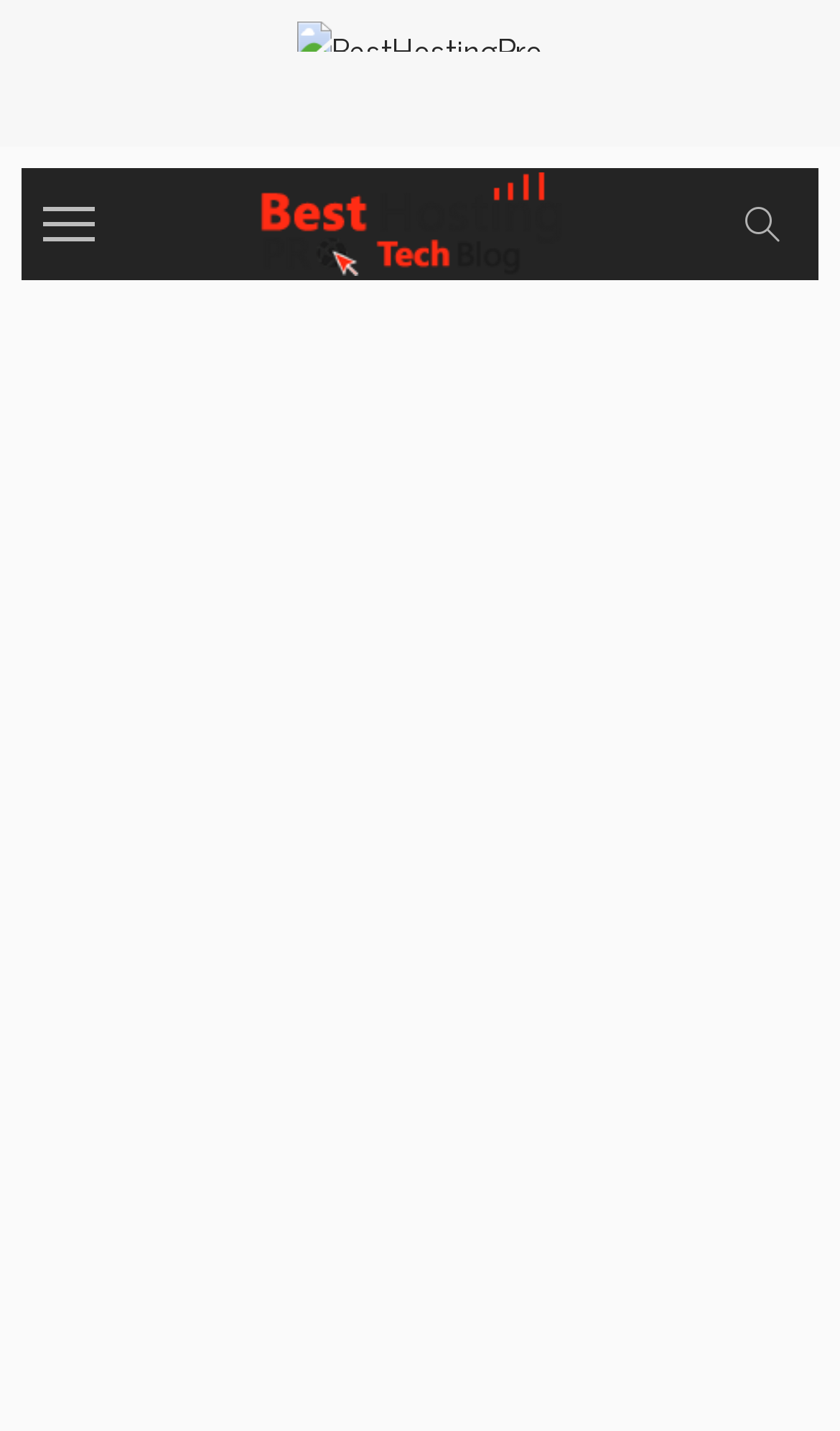Please give a succinct answer using a single word or phrase:
How many elements are there in the complementary section?

1